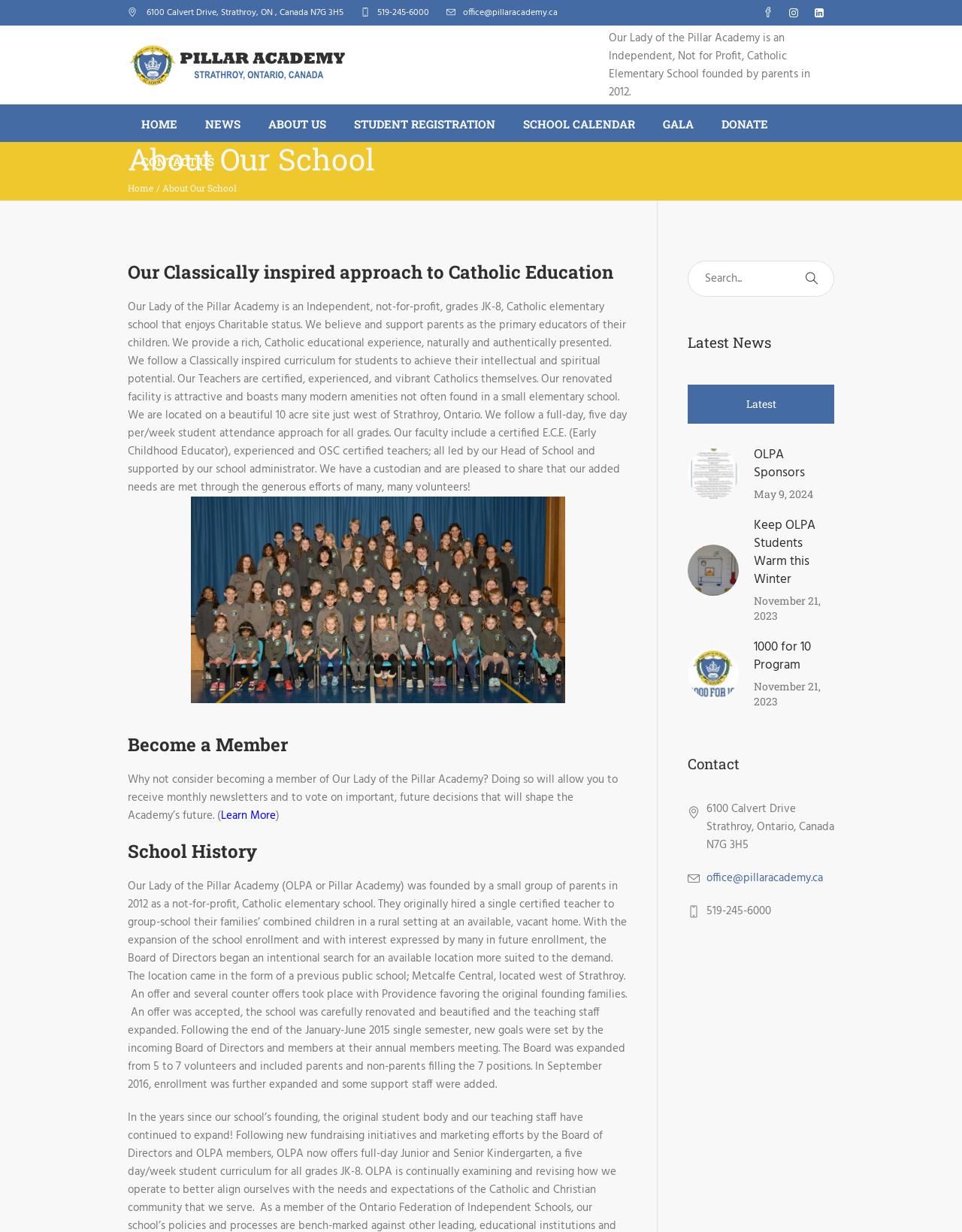Use a single word or phrase to answer the question: 
What is the phone number of Pillar Academy Strathroy?

519-245-6000